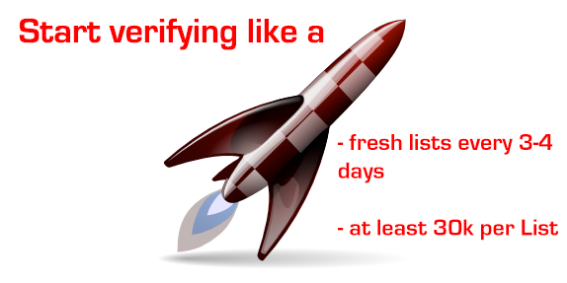What is the minimum number of items in each list?
Please provide a detailed answer to the question.

The caption highlights that each list contains 'at least 30k per List', indicating that the minimum number of items in each list is 30,000.